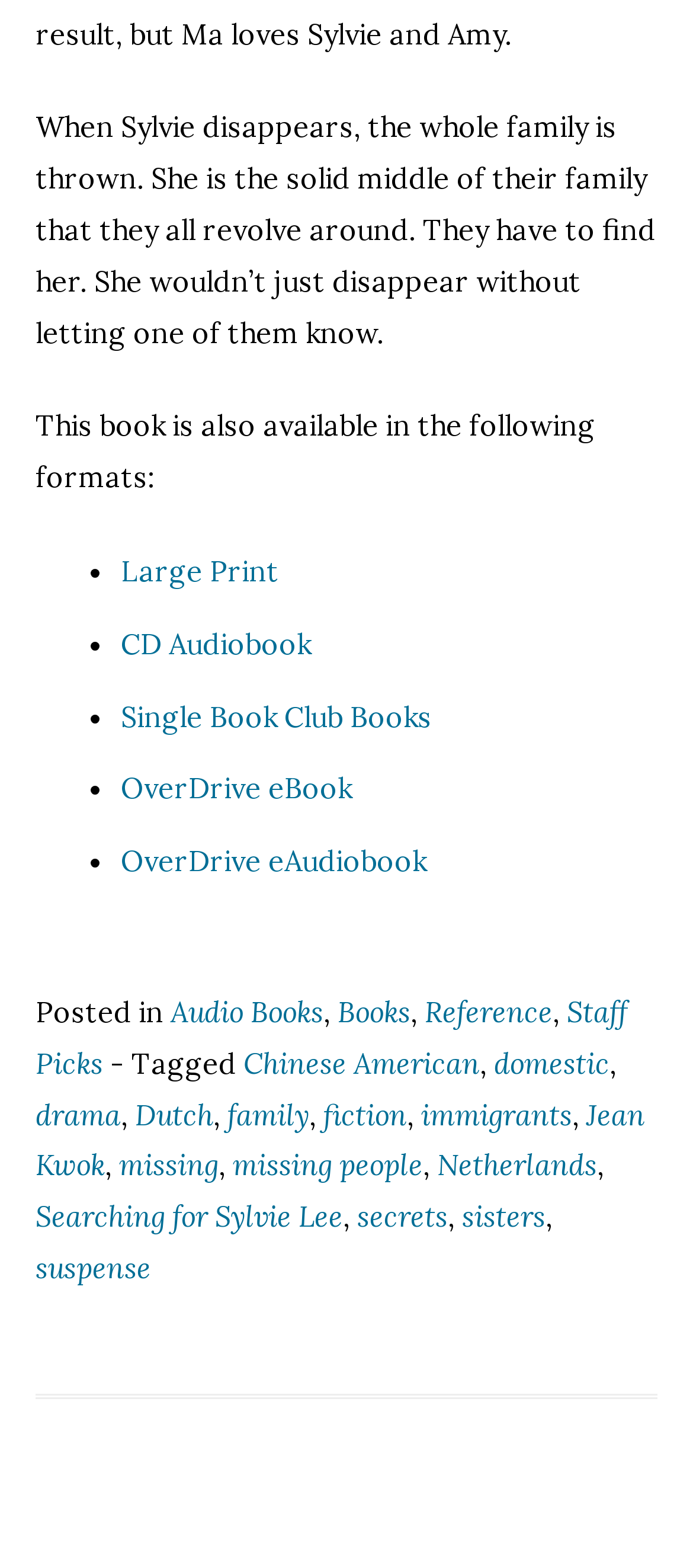Given the webpage screenshot, identify the bounding box of the UI element that matches this description: "Searching for Sylvie Lee".

[0.051, 0.764, 0.495, 0.787]